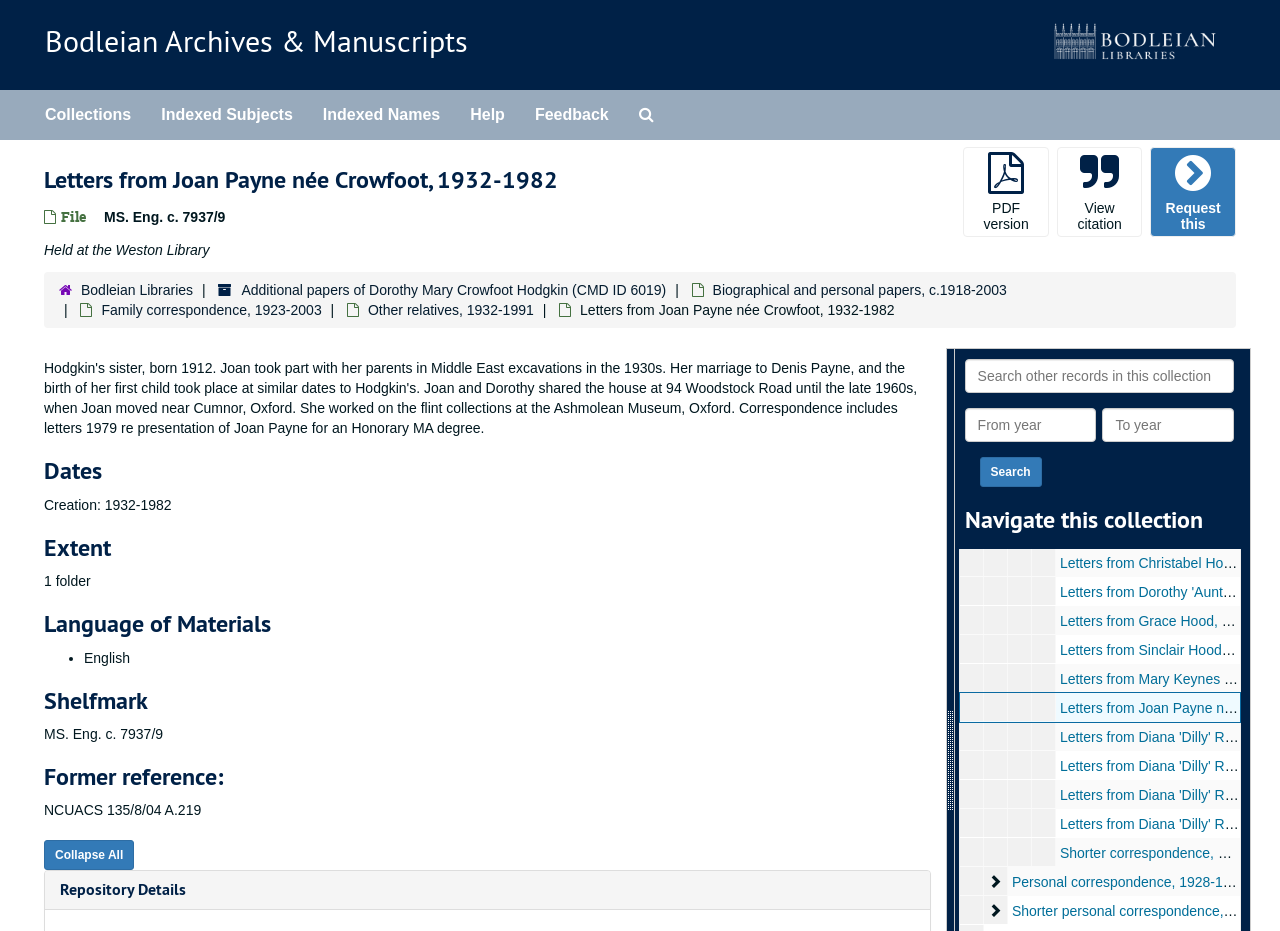Please identify the bounding box coordinates of the element that needs to be clicked to execute the following command: "Request this". Provide the bounding box using four float numbers between 0 and 1, formatted as [left, top, right, bottom].

[0.899, 0.158, 0.966, 0.255]